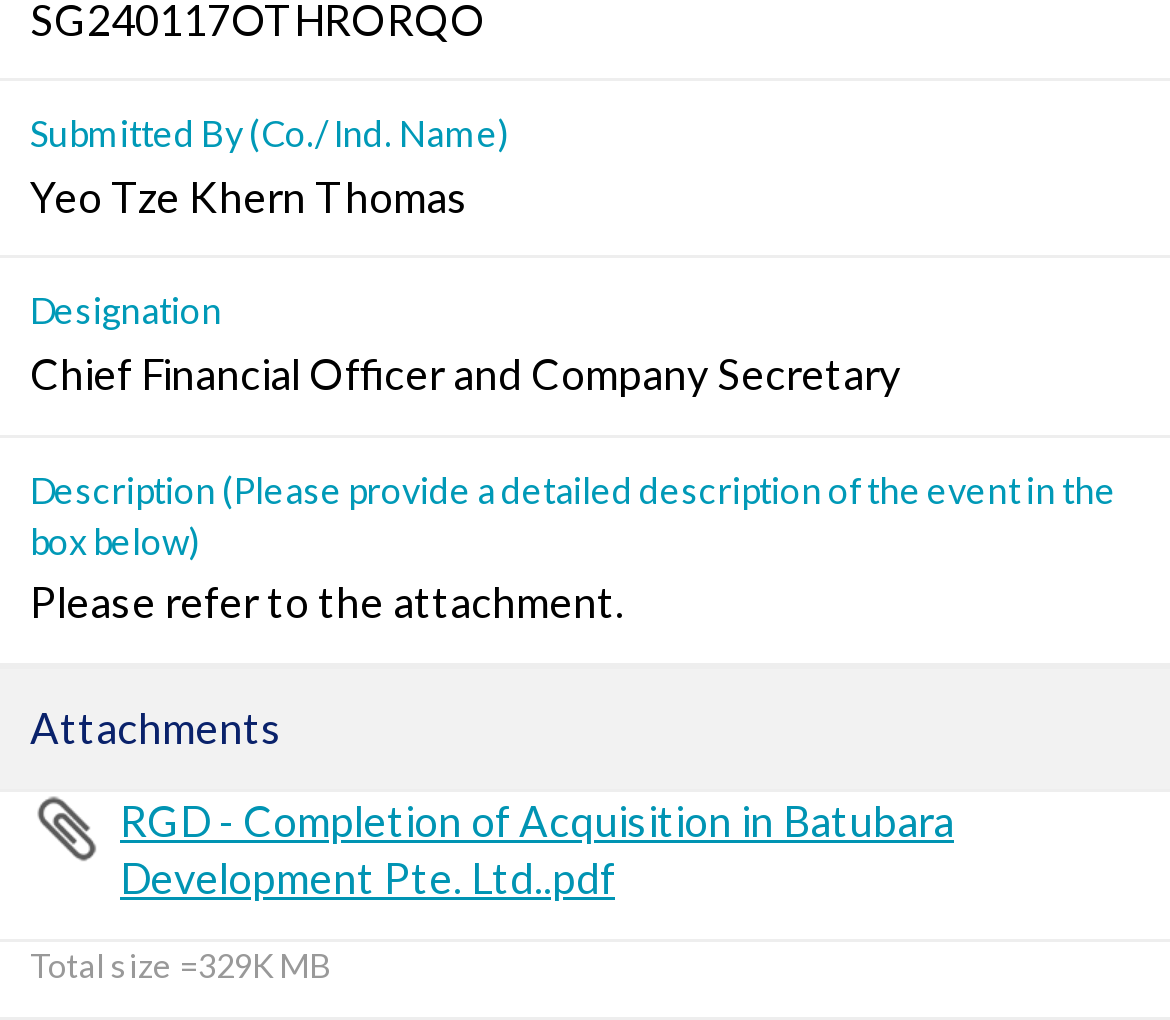What is the total size of the attachment?
Look at the image and answer the question using a single word or phrase.

329K